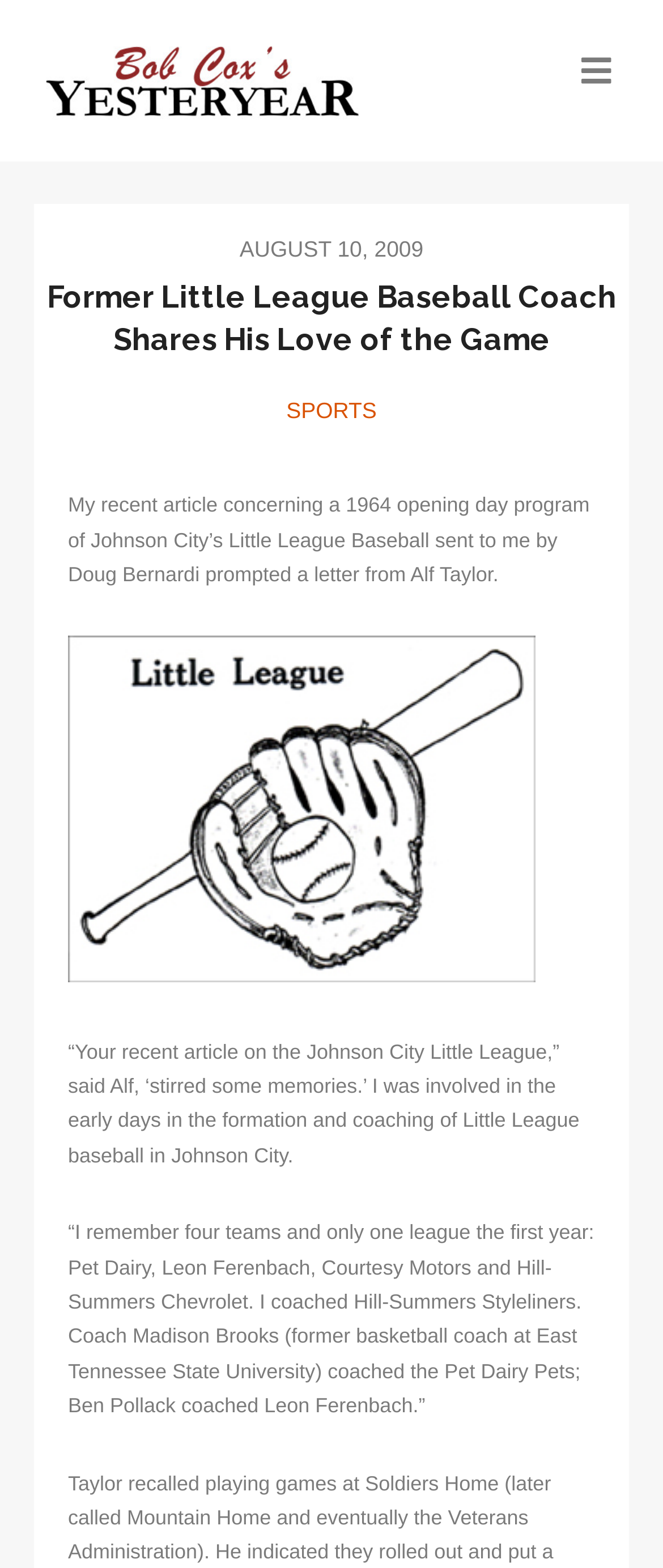What is the name of the university where Coach Madison Brooks used to coach basketball?
Answer briefly with a single word or phrase based on the image.

East Tennessee State University